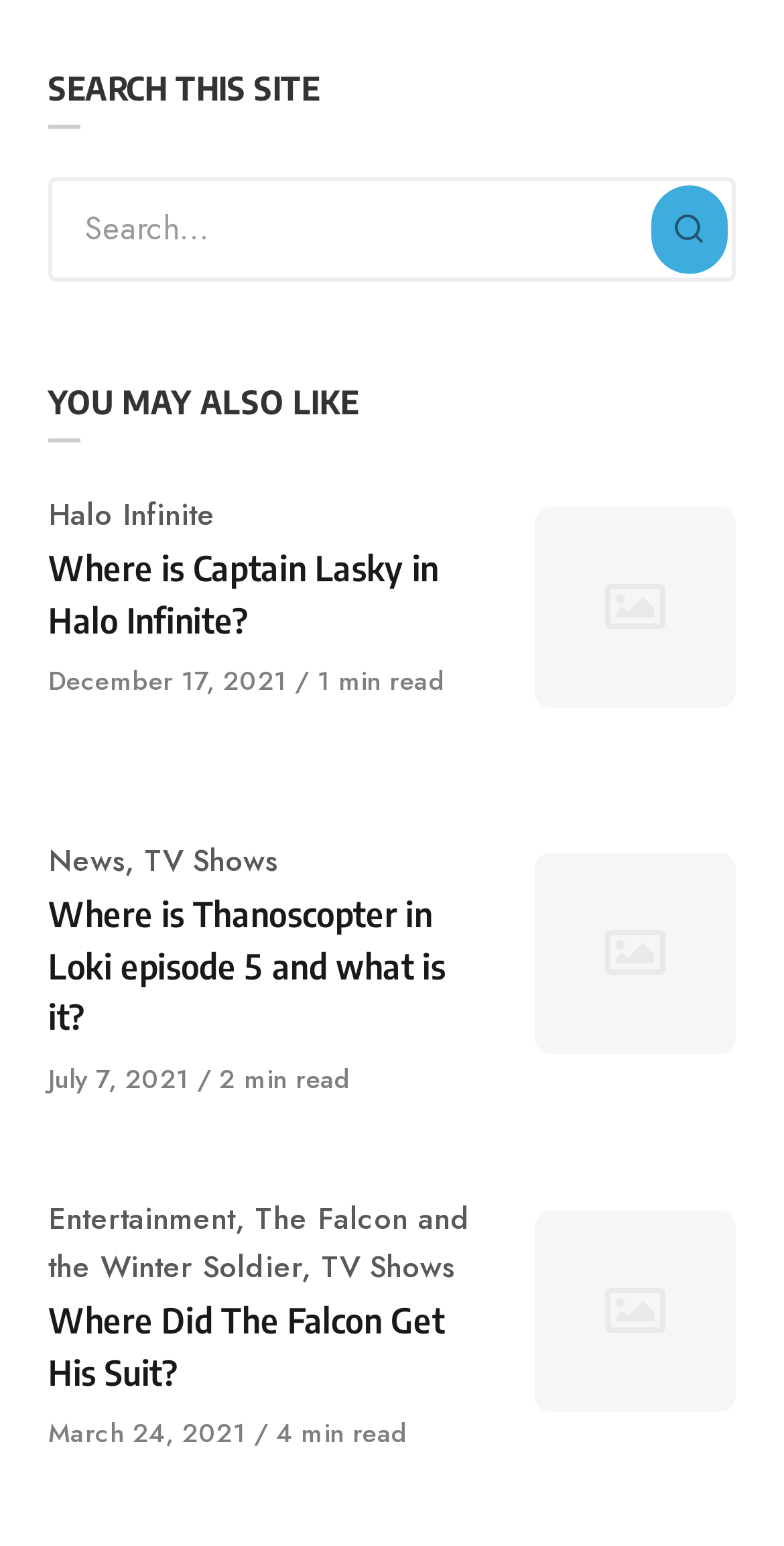Please identify the coordinates of the bounding box that should be clicked to fulfill this instruction: "Check 'News'".

[0.062, 0.543, 0.159, 0.571]